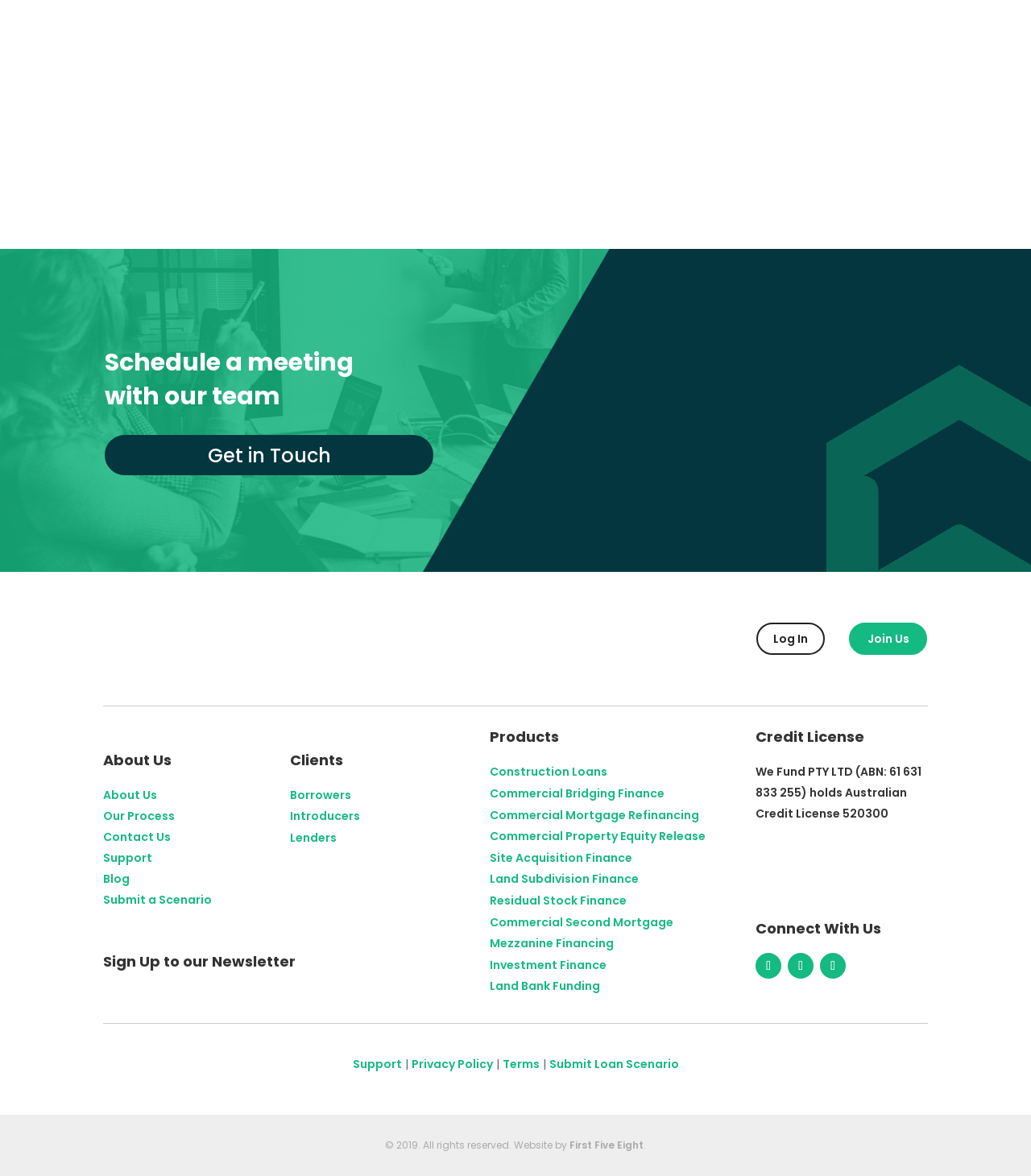Please determine the bounding box coordinates of the element's region to click in order to carry out the following instruction: "Submit a development project scenario". The coordinates should be four float numbers between 0 and 1, i.e., [left, top, right, bottom].

[0.356, 0.091, 0.644, 0.125]